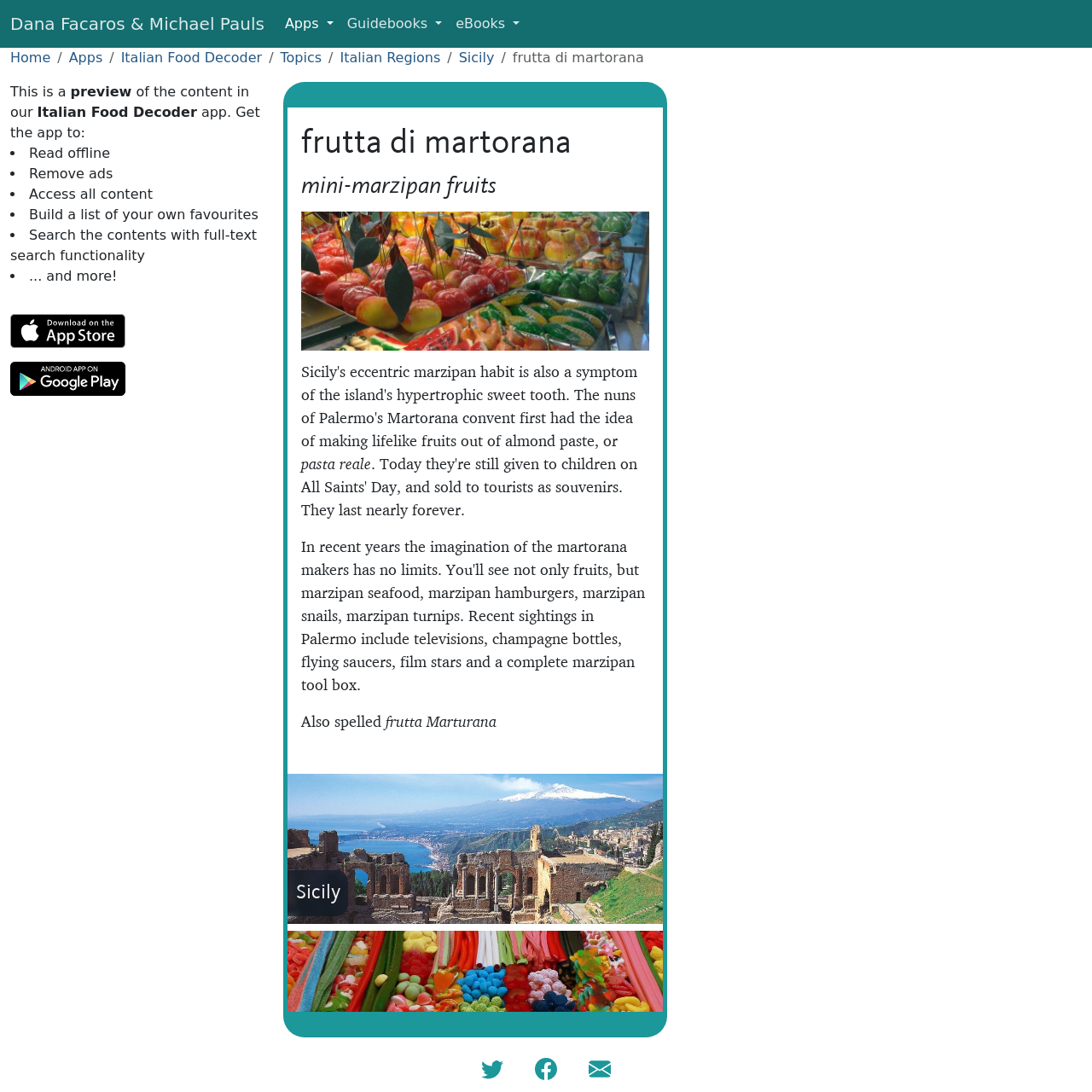What is the name of the Italian region mentioned on this webpage?
Please ensure your answer is as detailed and informative as possible.

I found the answer by looking at the navigation breadcrumb section, where I saw a link with the text 'Sicily'. This suggests that Sicily is an Italian region relevant to the content of this webpage.